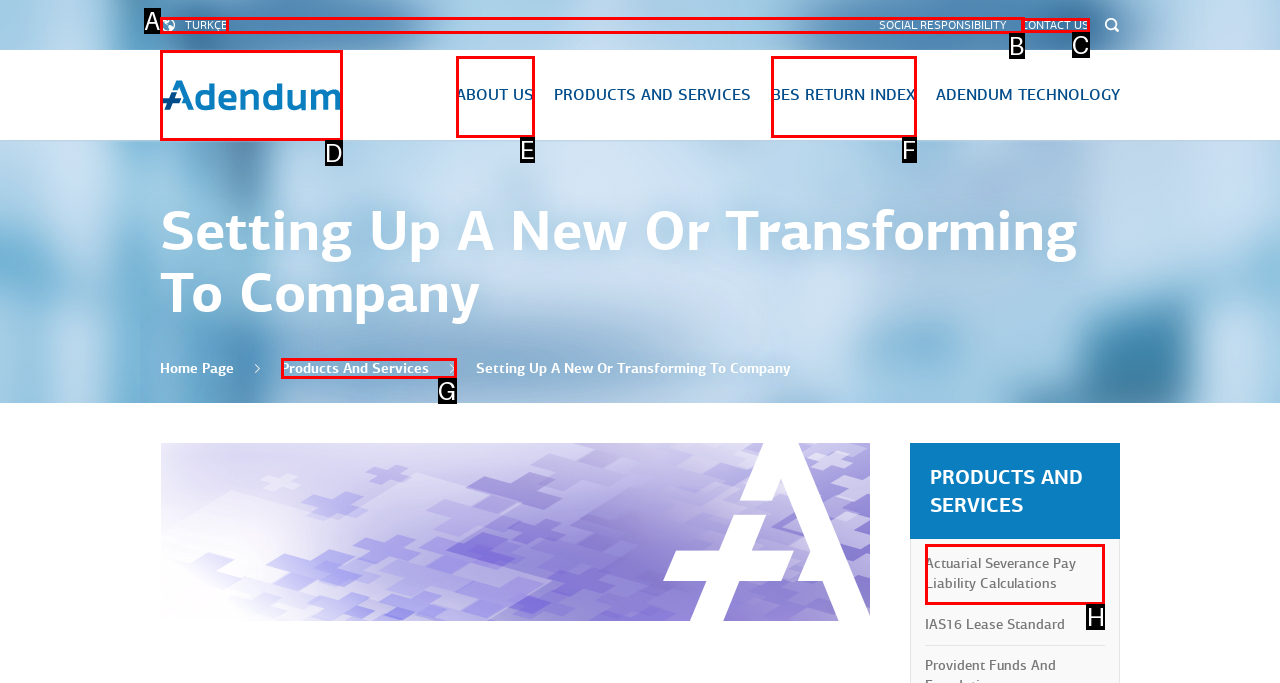Tell me which UI element to click to fulfill the given task: view actuarial severance pay liability calculations. Respond with the letter of the correct option directly.

H